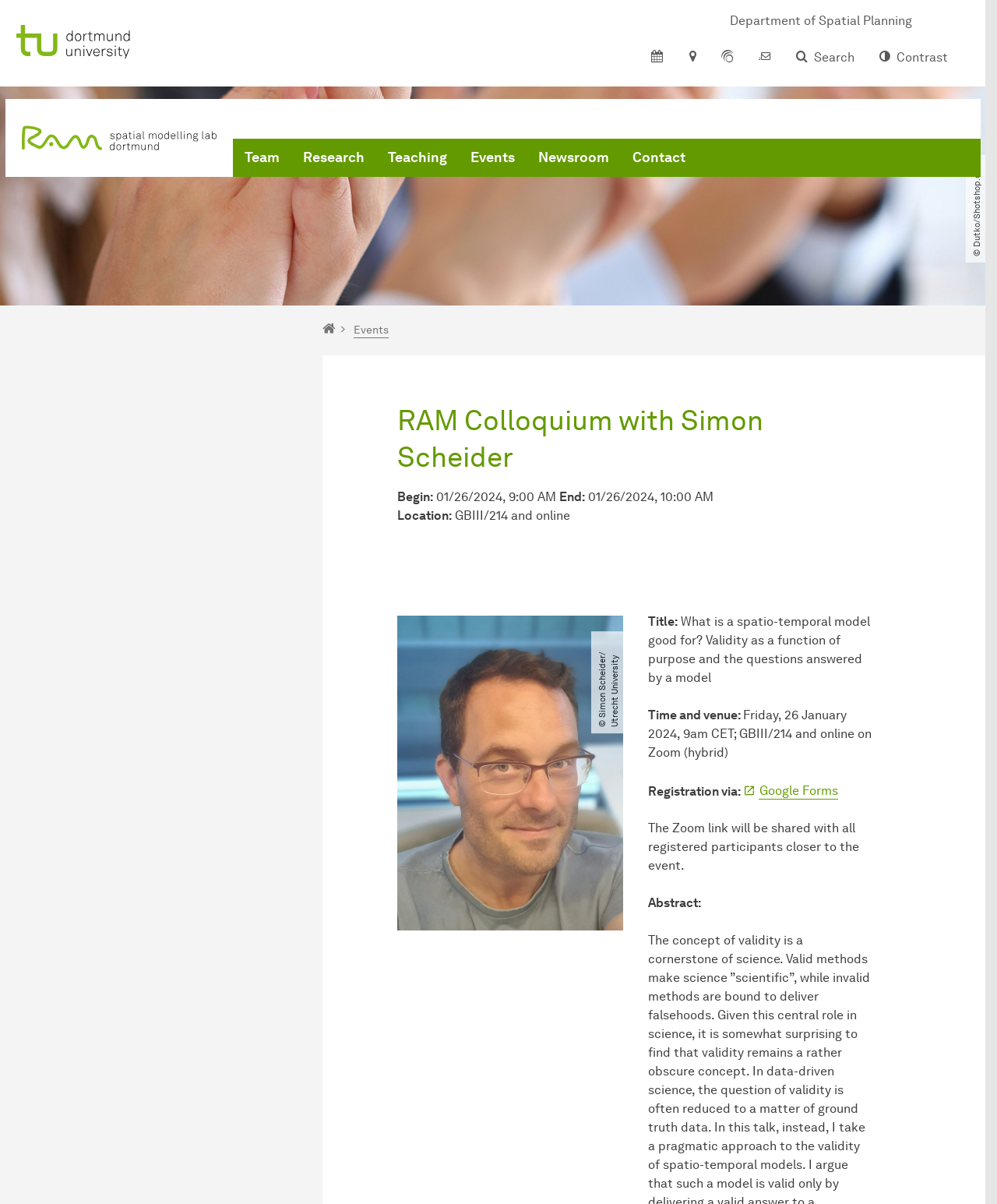Specify the bounding box coordinates for the region that must be clicked to perform the given instruction: "View the calendar".

[0.641, 0.024, 0.677, 0.072]